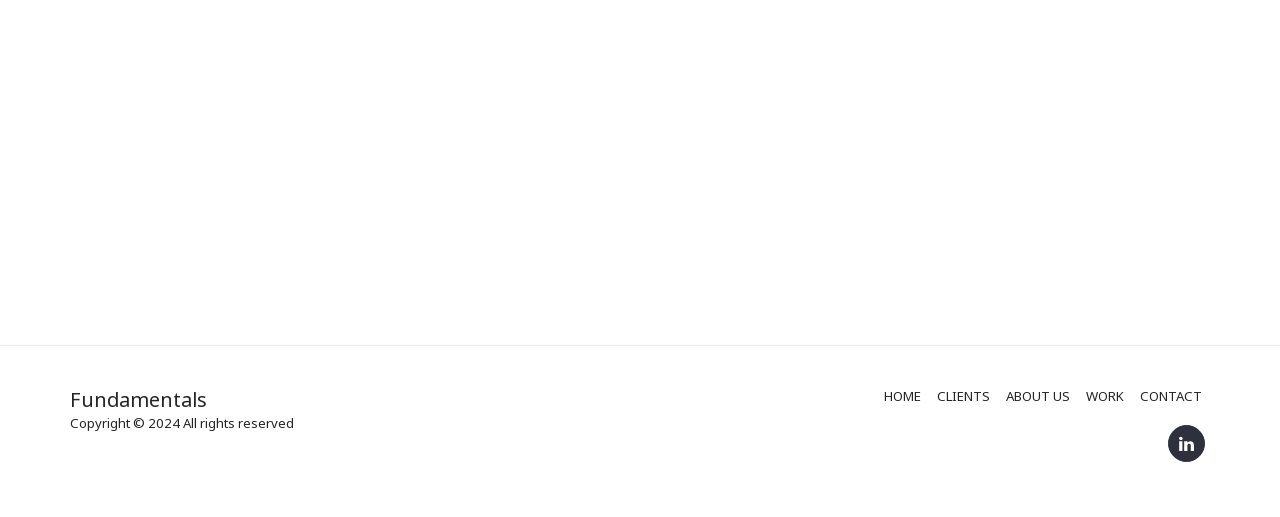How many links are there in the navigation menu?
Look at the image and respond to the question as thoroughly as possible.

I counted the number of link elements in the navigation menu, which are 'HOME', 'CLIENTS', 'ABOUT US', 'WORK', and 'CONTACT', and found that there are 5 links in total.